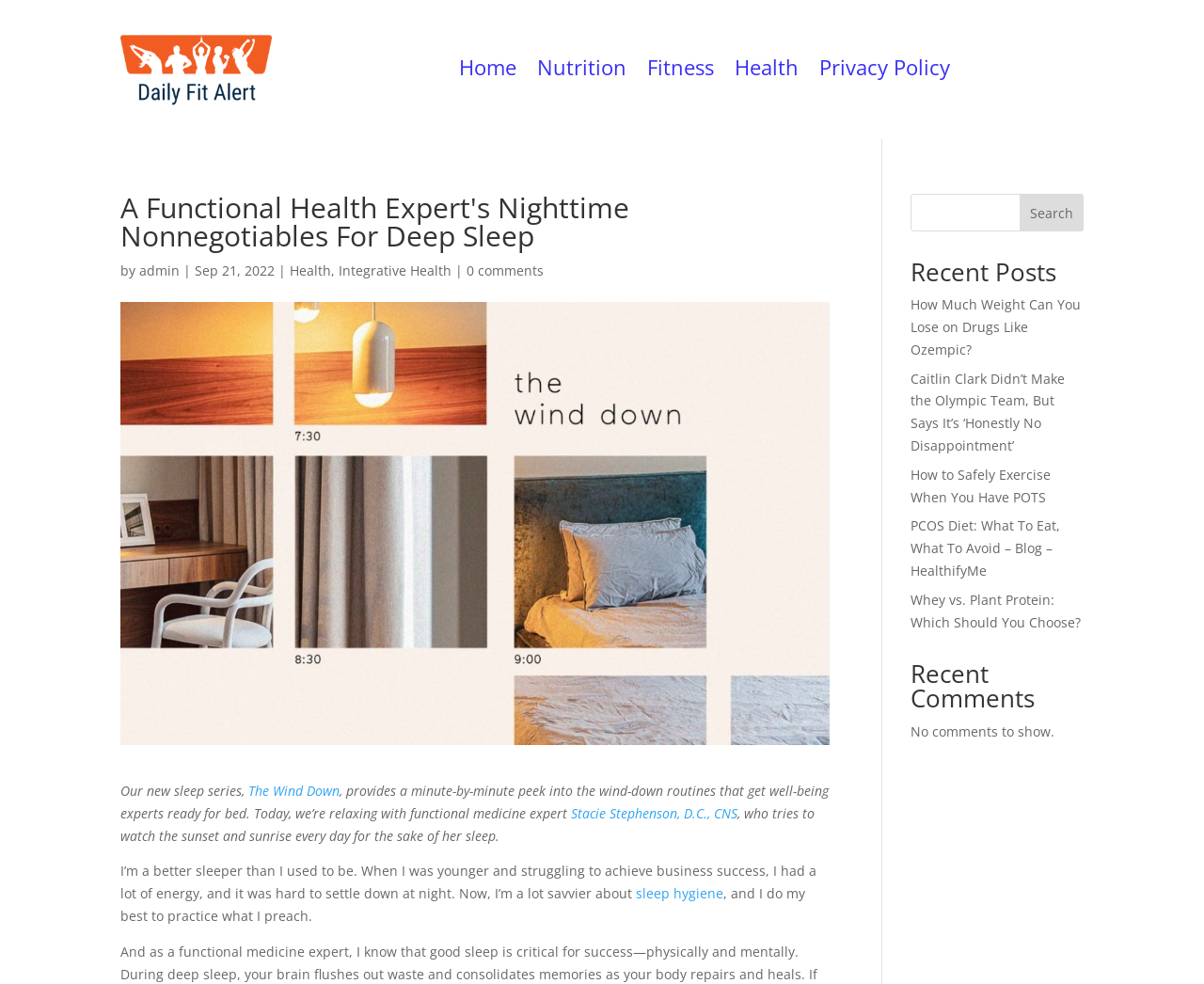Determine the bounding box coordinates for the clickable element required to fulfill the instruction: "View the recent post about Whey vs. Plant Protein". Provide the coordinates as four float numbers between 0 and 1, i.e., [left, top, right, bottom].

[0.756, 0.6, 0.898, 0.641]